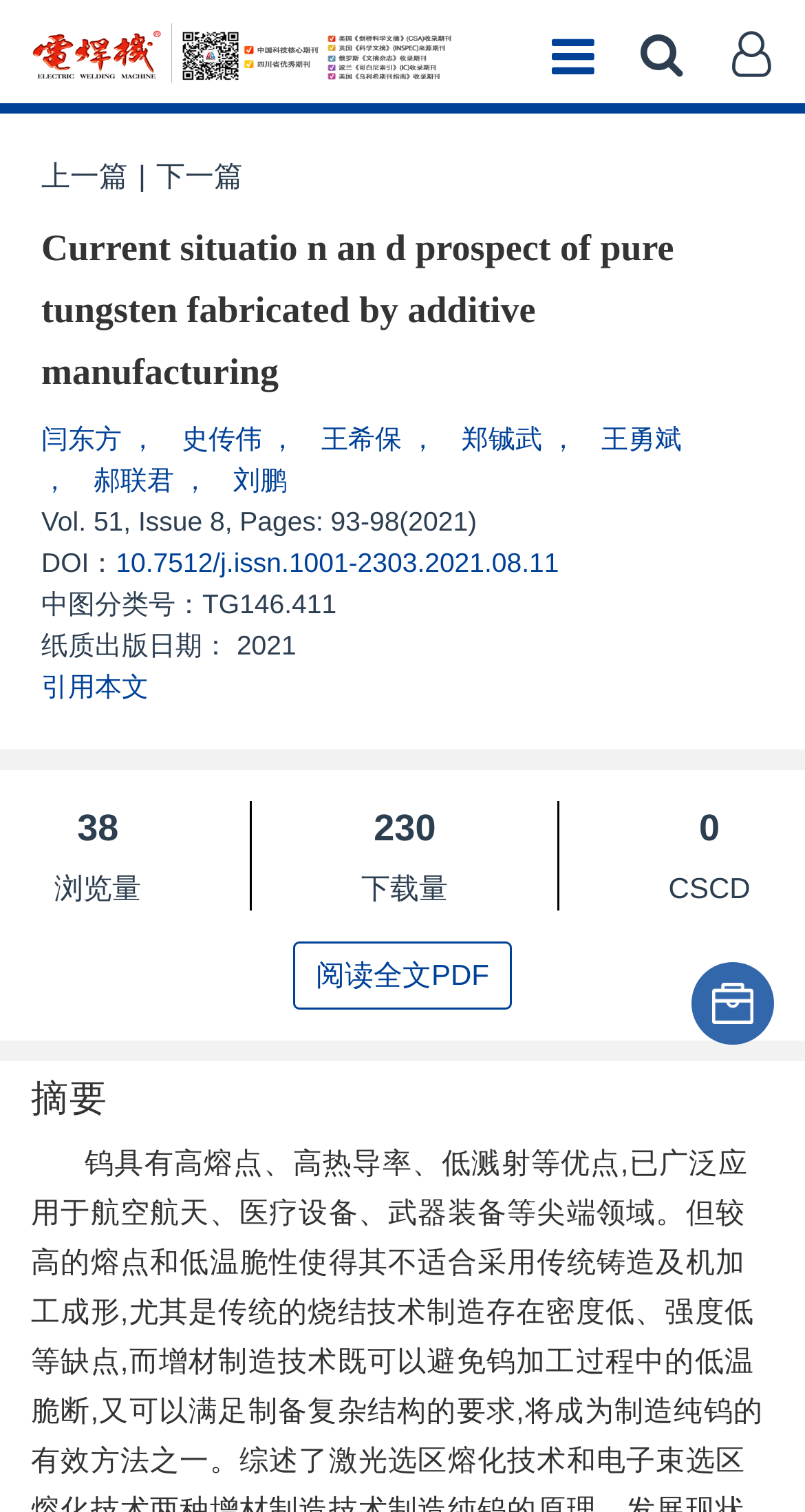Identify the bounding box of the UI element described as follows: "10.7512/j.issn.1001-2303.2021.08.11". Provide the coordinates as four float numbers in the range of 0 to 1 [left, top, right, bottom].

[0.144, 0.362, 0.694, 0.382]